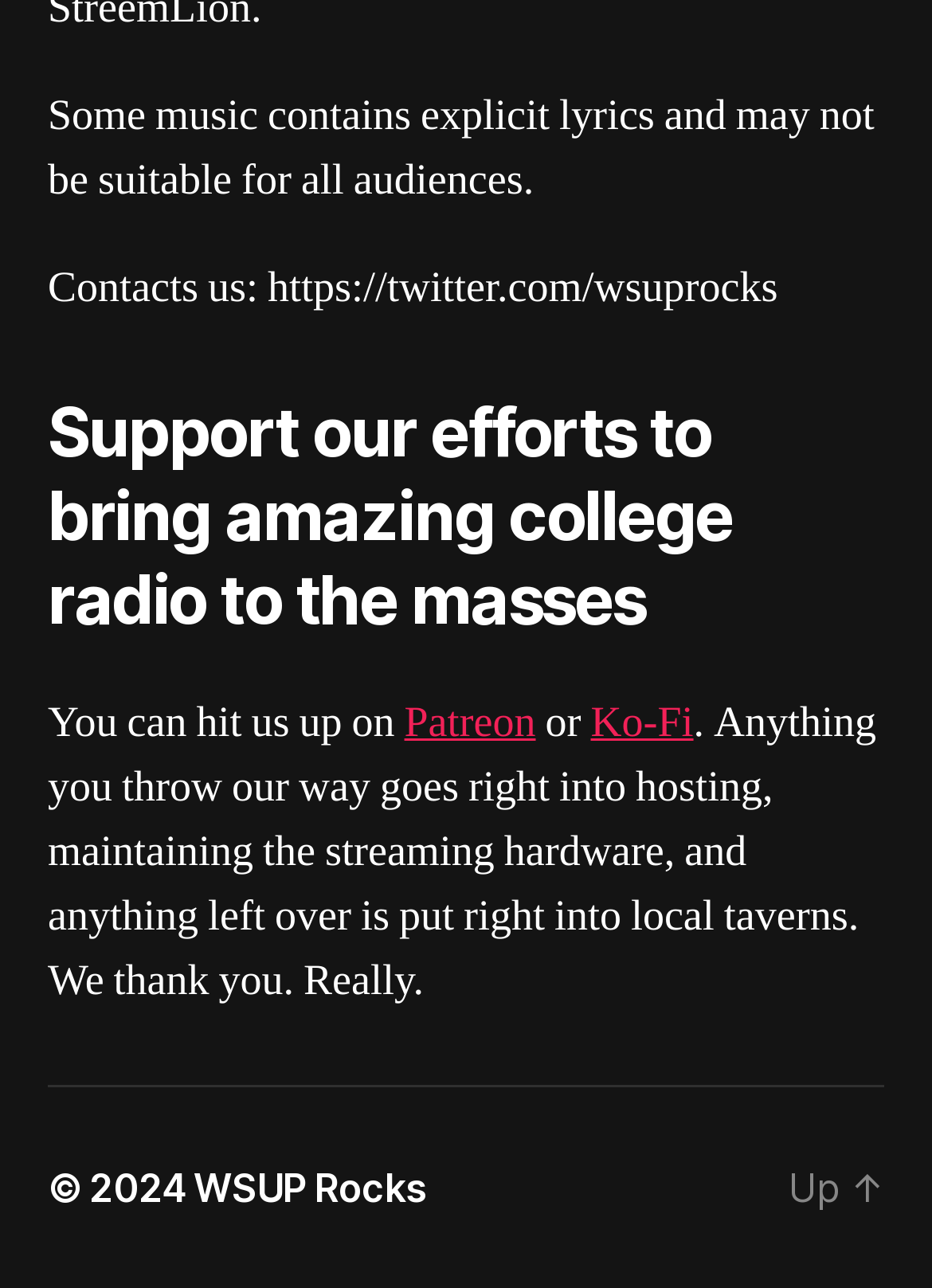Please provide a brief answer to the following inquiry using a single word or phrase:
What is the copyright year of the website?

2024